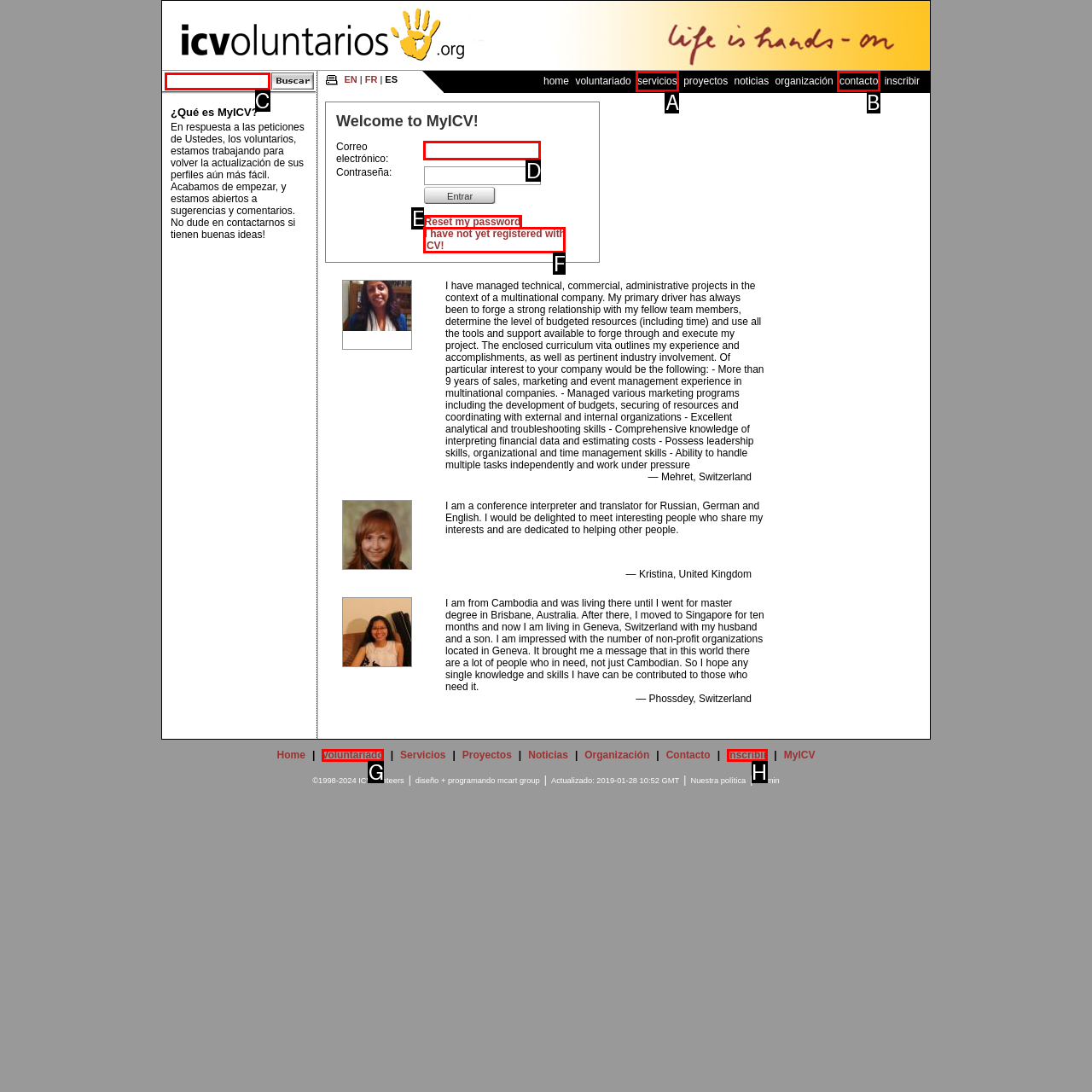Identify the option that corresponds to the description: Request an Appointment 
Provide the letter of the matching option from the available choices directly.

None